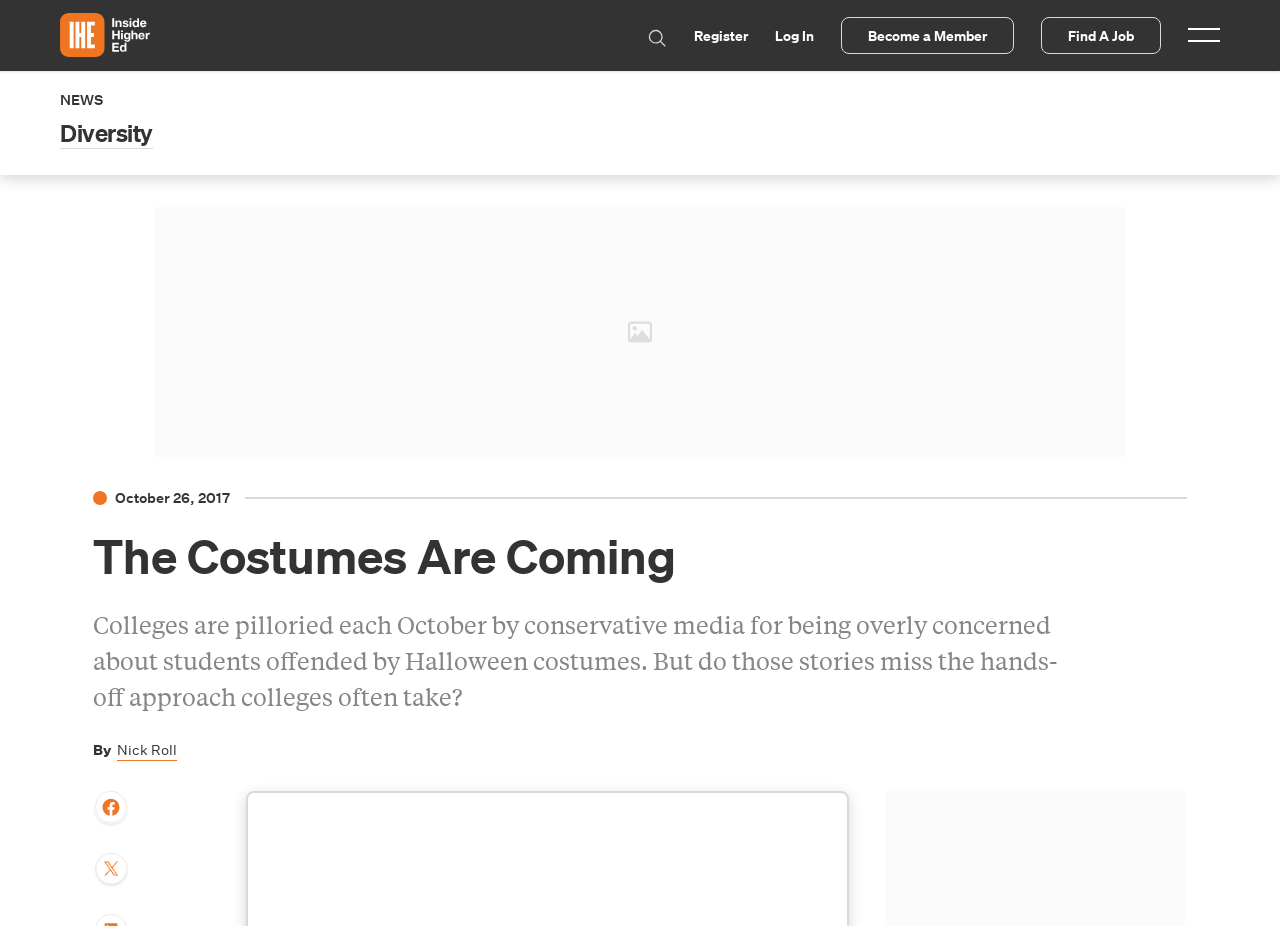Use a single word or phrase to answer the question:
Who is the author of the article?

Nick Roll